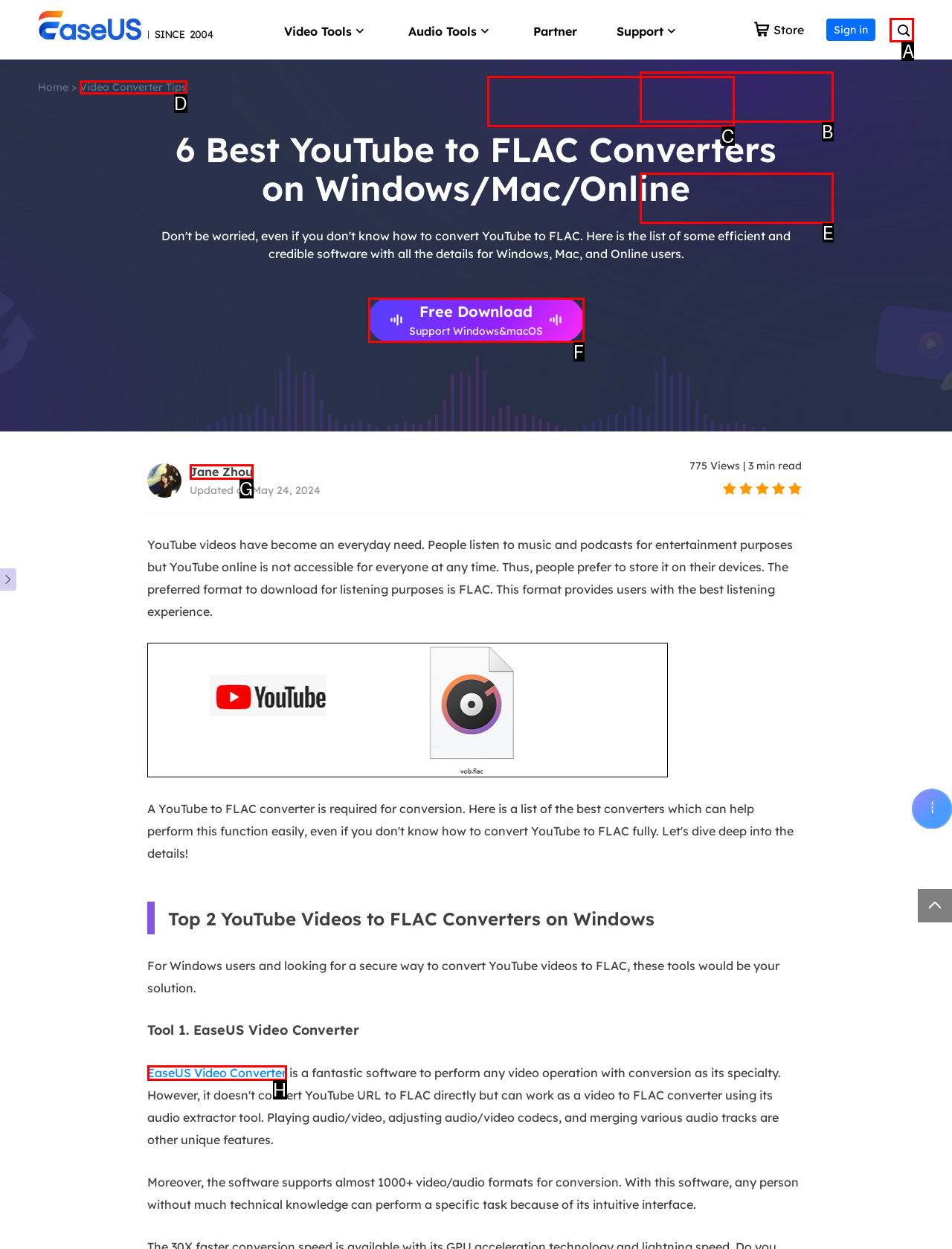Based on the description: Video Converter Tips, identify the matching lettered UI element.
Answer by indicating the letter from the choices.

D